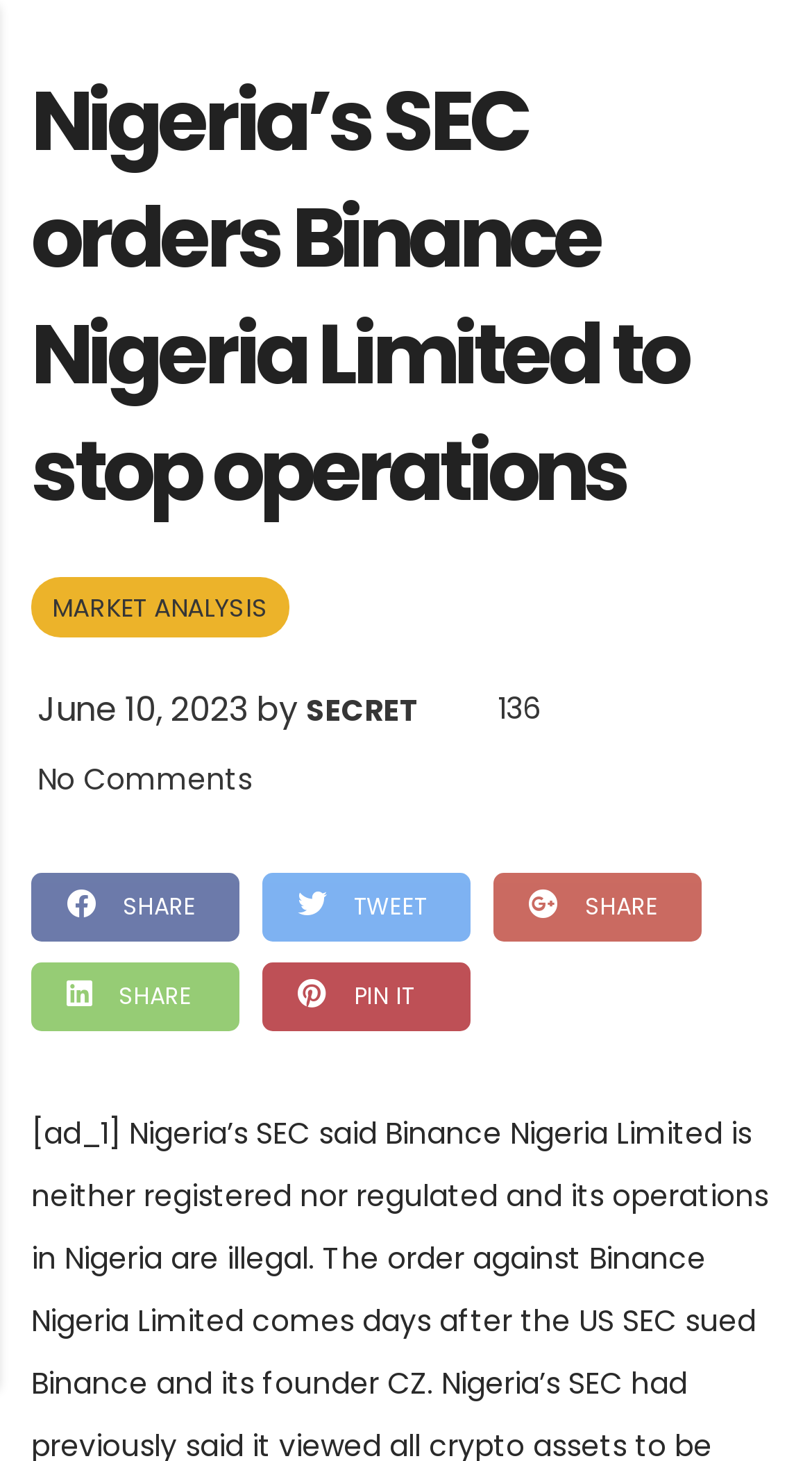What are the social media platforms available to share the article?
Please analyze the image and answer the question with as much detail as possible.

I found the social media platforms by looking at the link elements that say ' SHARE', ' TWEET', and ' PIN IT' which are located at the bottom of the article.